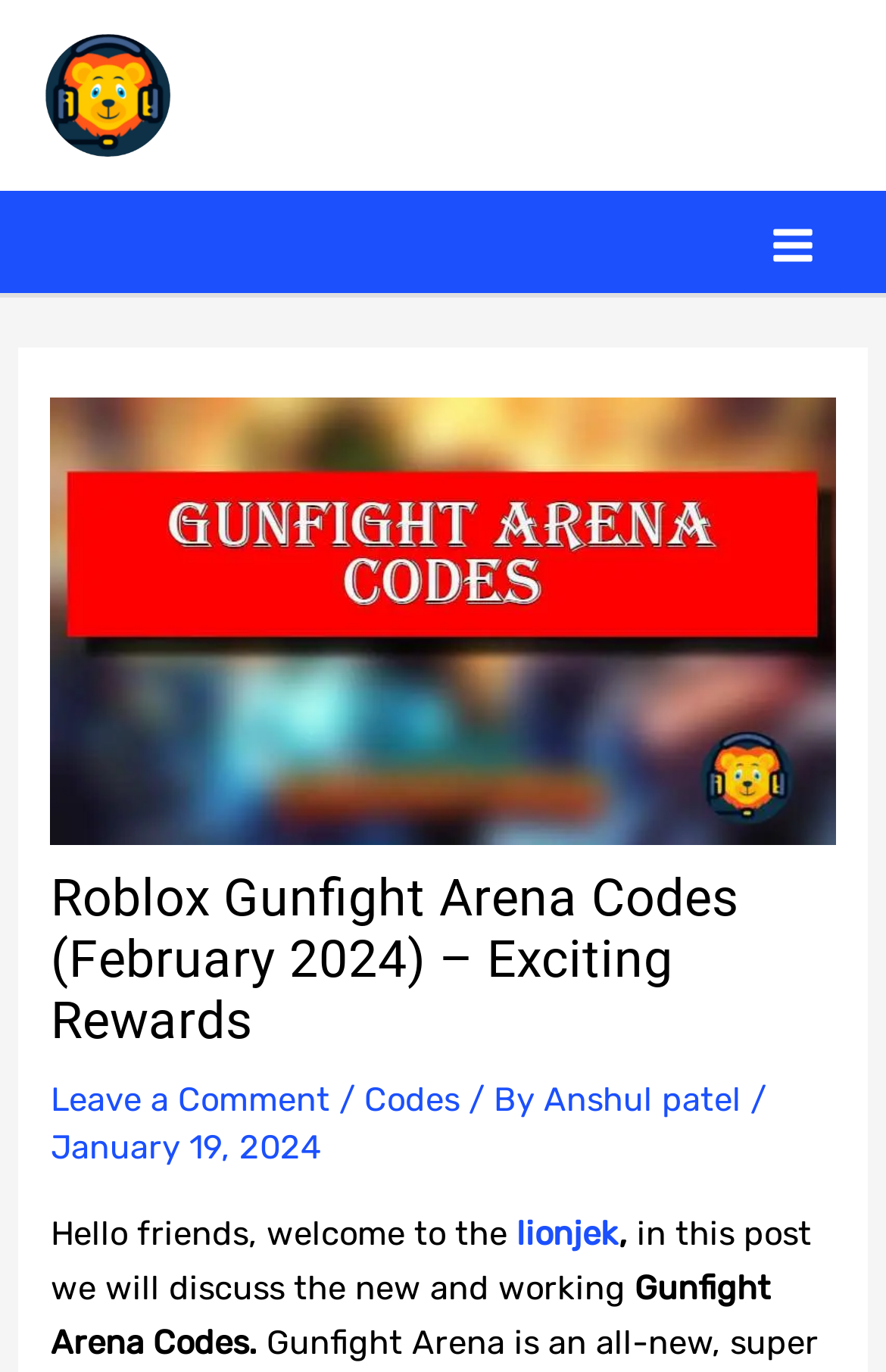Given the webpage screenshot, identify the bounding box of the UI element that matches this description: "Leave a Comment".

[0.058, 0.786, 0.373, 0.816]